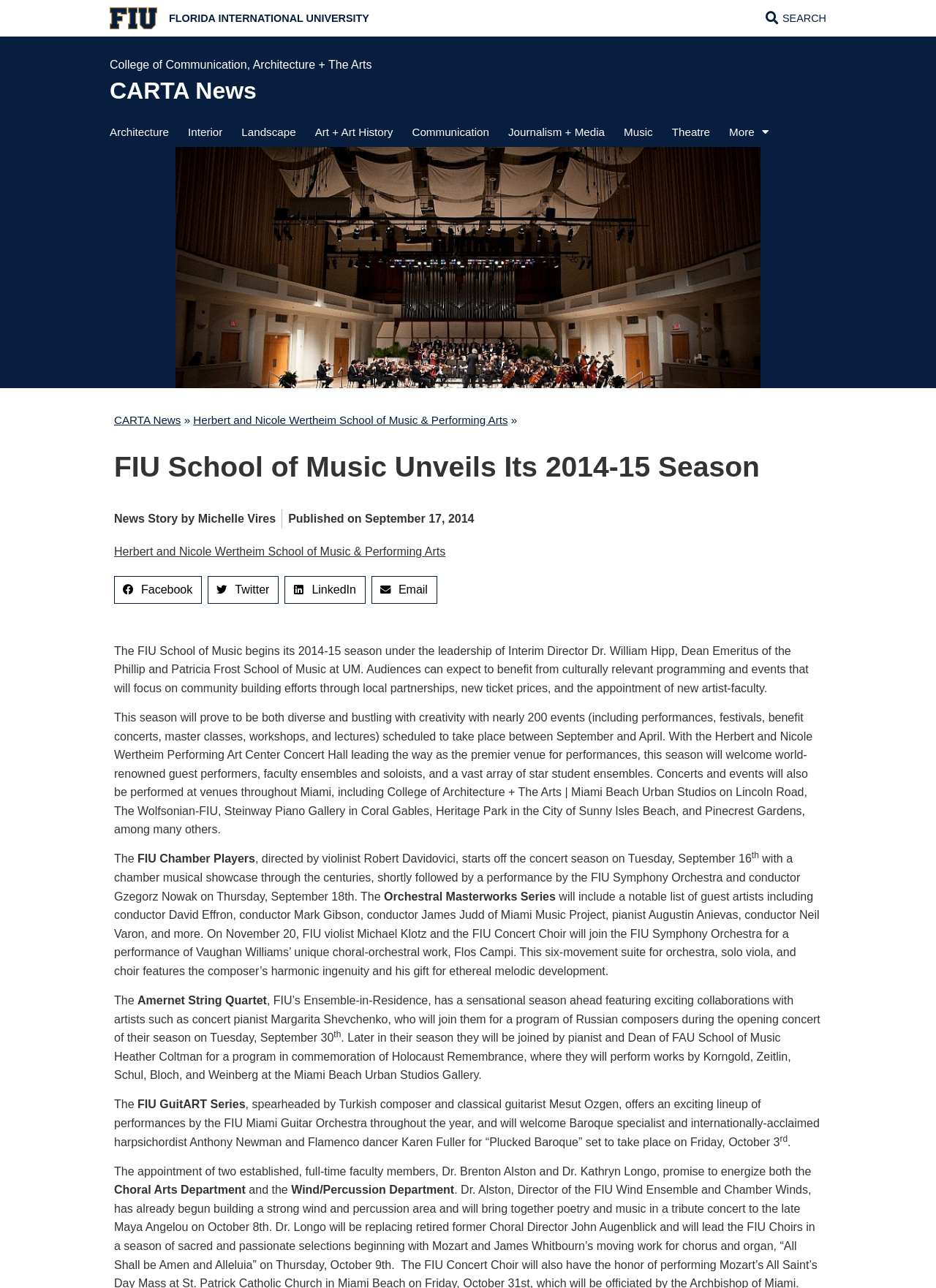Your task is to find and give the main heading text of the webpage.

FIU School of Music Unveils Its 2014-15 Season